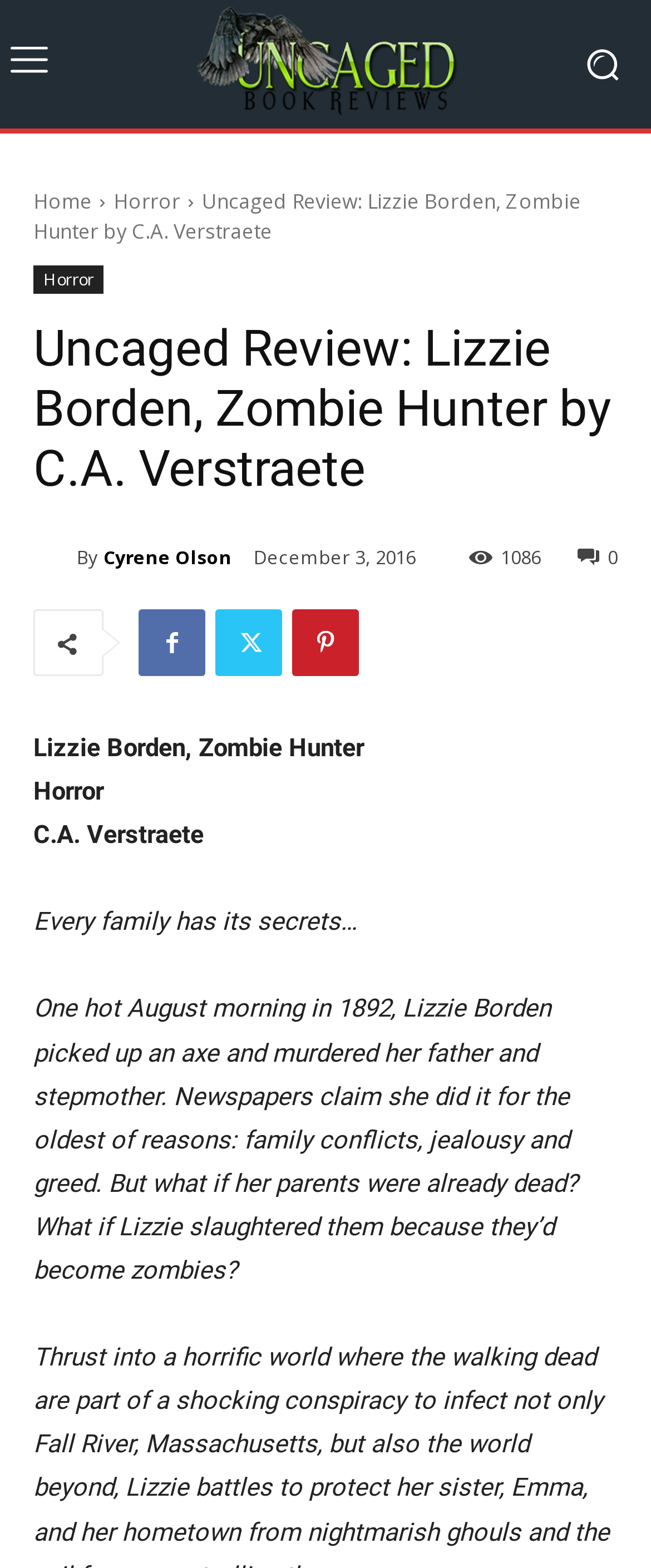Give a one-word or one-phrase response to the question: 
Who is the author of the book being reviewed?

C.A. Verstraete